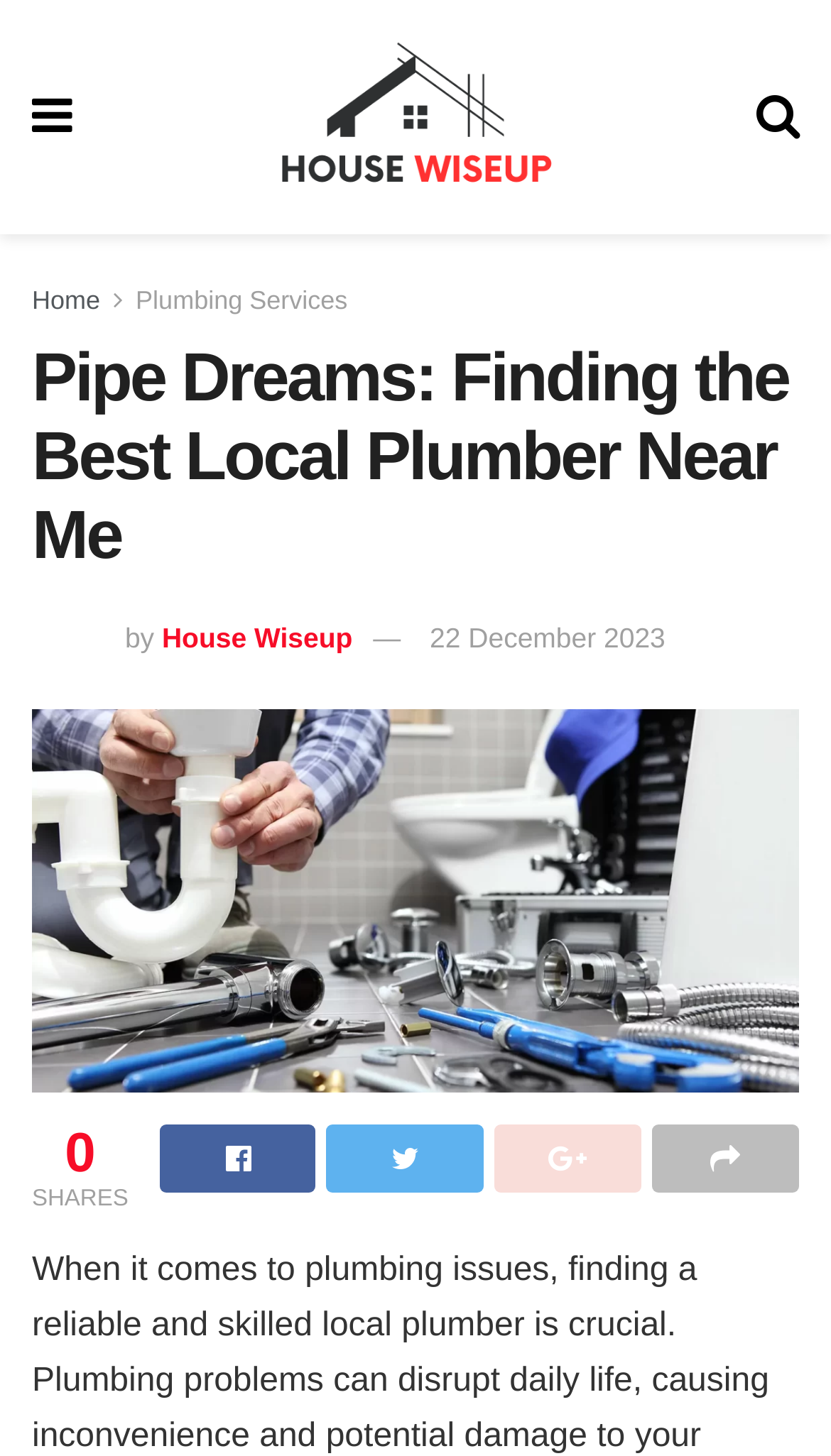Refer to the element description Home and identify the corresponding bounding box in the screenshot. Format the coordinates as (top-left x, top-left y, bottom-right x, bottom-right y) with values in the range of 0 to 1.

[0.038, 0.196, 0.121, 0.216]